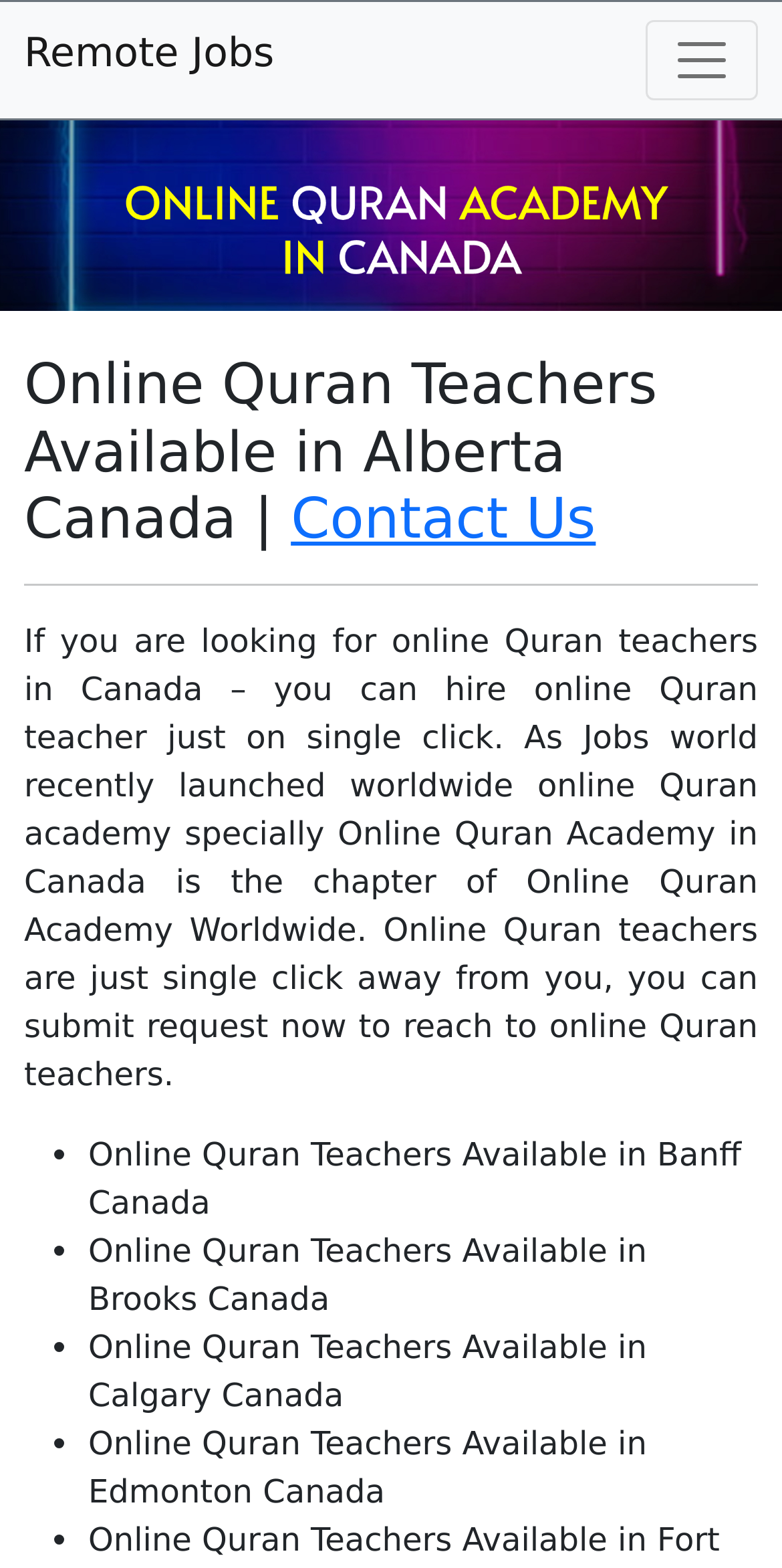What is the purpose of the 'Toggle navigation' button?
Using the information from the image, give a concise answer in one word or a short phrase.

To expand navigation